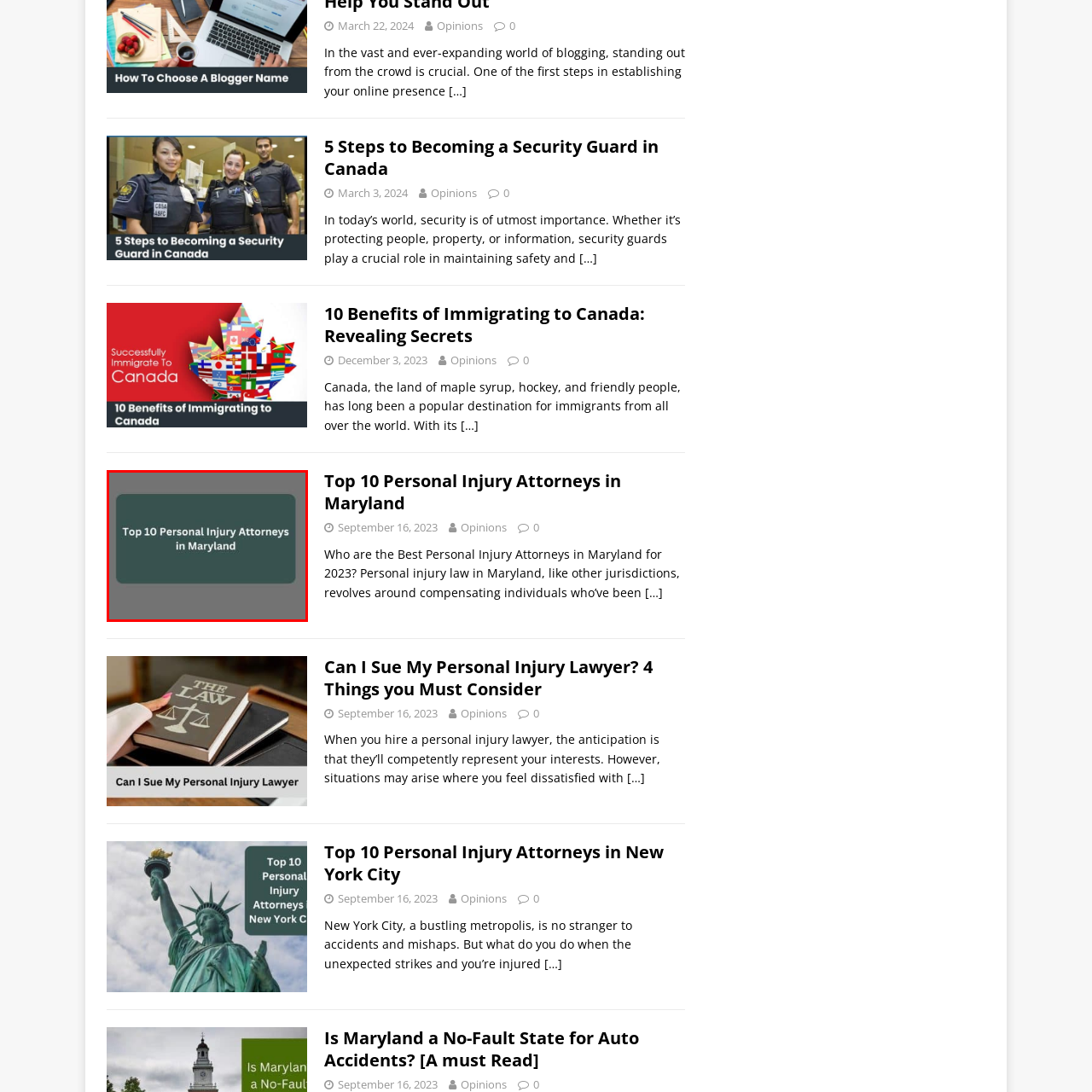Look at the region marked by the red box and describe it extensively.

The image prominently features the heading "Top 10 Personal Injury Attorneys in Maryland," presented on a sleek, dark green background. This graphic is part of an article that discusses the best personal injury attorneys in Maryland for the year 2023. The heading serves as a vital focal point, indicating that the content will provide valuable insights into top legal professionals who specialize in personal injury cases, catering to individuals seeking legal assistance. It is intended to attract readers interested in understanding their options regarding personal injury representation in Maryland.